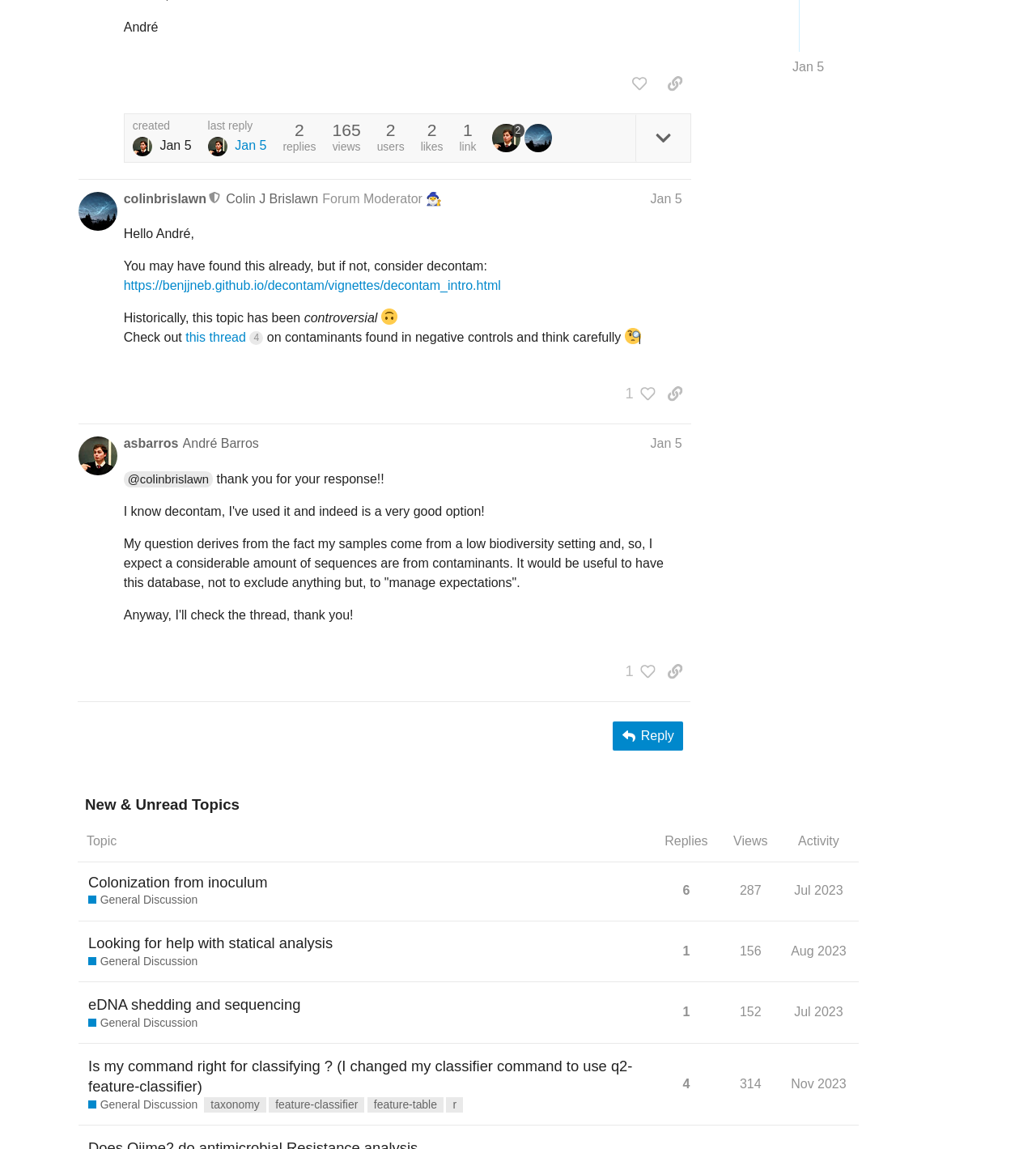Please predict the bounding box coordinates (top-left x, top-left y, bottom-right x, bottom-right y) for the UI element in the screenshot that fits the description: Private Health Insurance Rebate

None